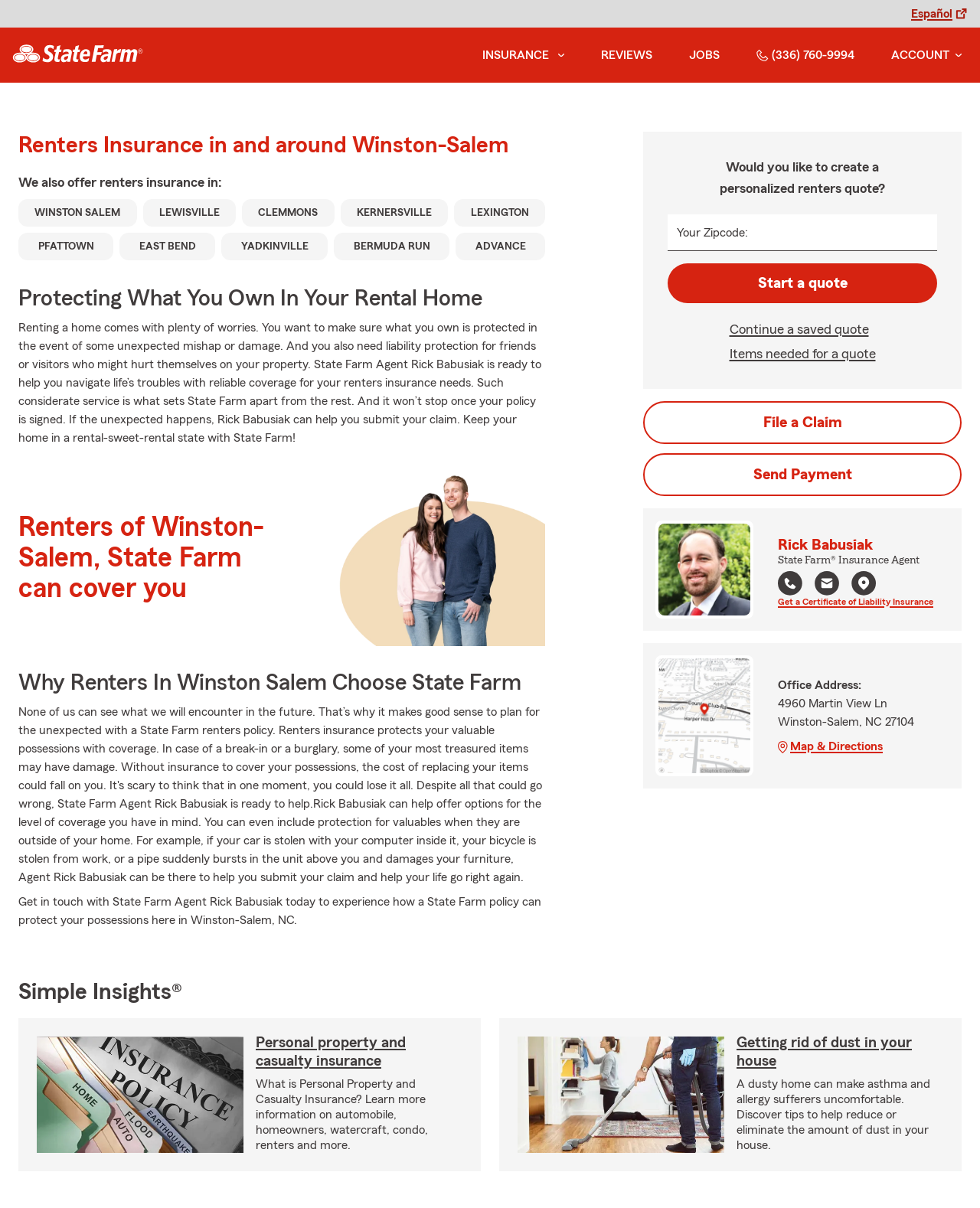What is the phone number to call for renters insurance?
Examine the image and provide an in-depth answer to the question.

The phone number can be found in the navigation menu, under the 'Main menu' section, where it is listed as '(336) 760-9994'.